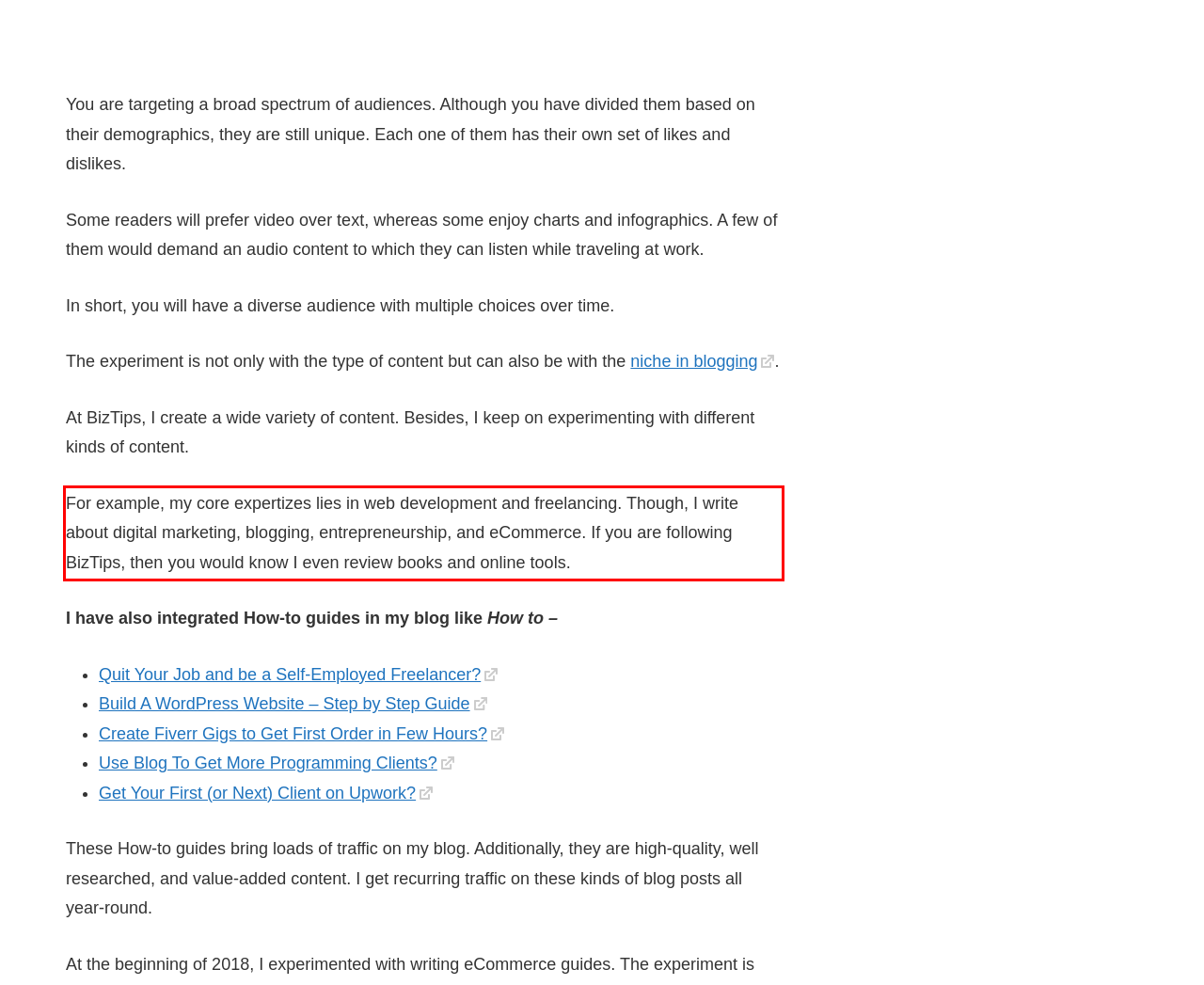From the given screenshot of a webpage, identify the red bounding box and extract the text content within it.

For example, my core expertizes lies in web development and freelancing. Though, I write about digital marketing, blogging, entrepreneurship, and eCommerce. If you are following BizTips, then you would know I even review books and online tools.